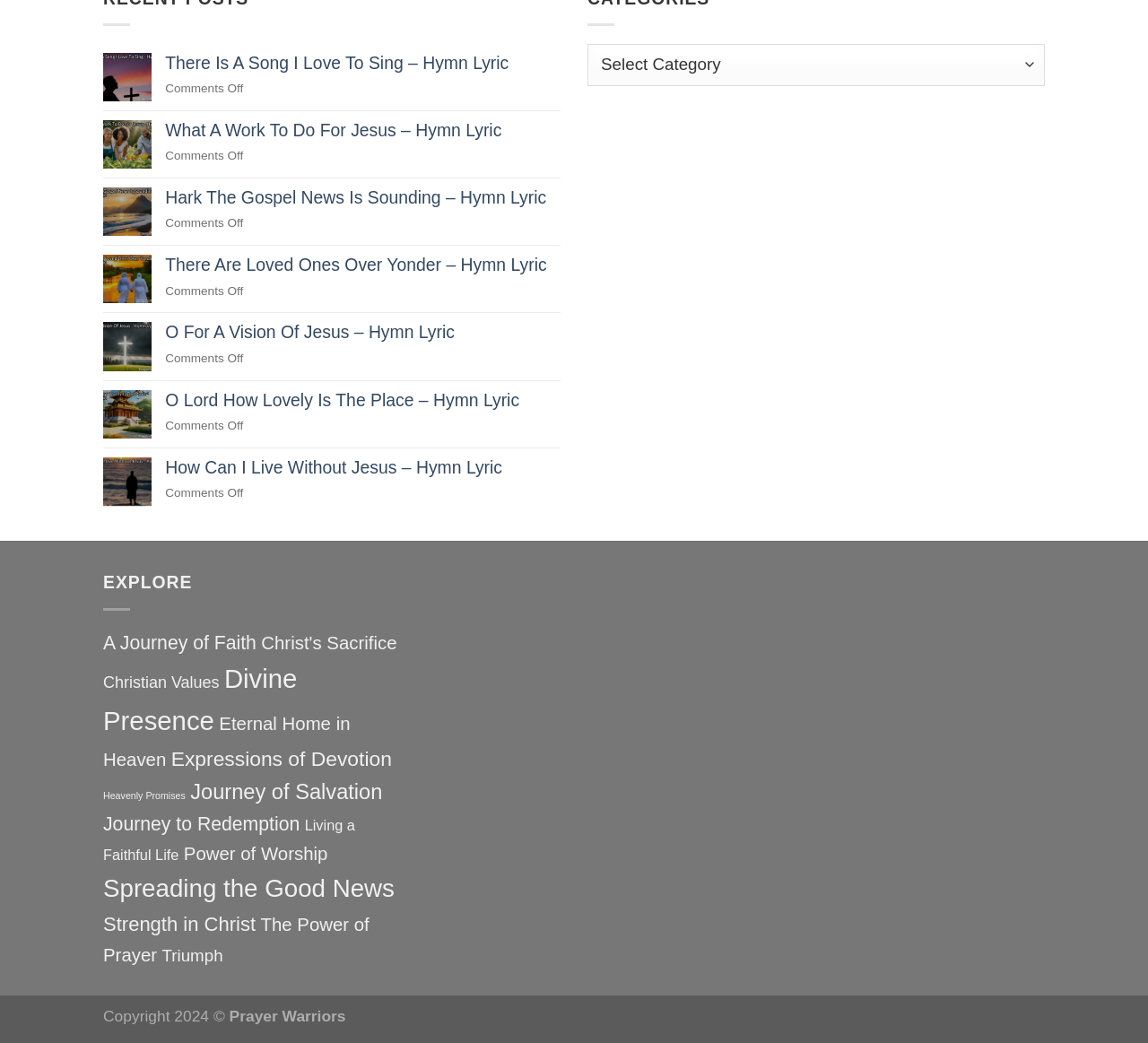What is the name of the organization or entity behind this website?
Carefully examine the image and provide a detailed answer to the question.

I found the text 'Prayer Warriors' at the bottom of the webpage, which suggests that this is the name of the organization or entity behind this website.